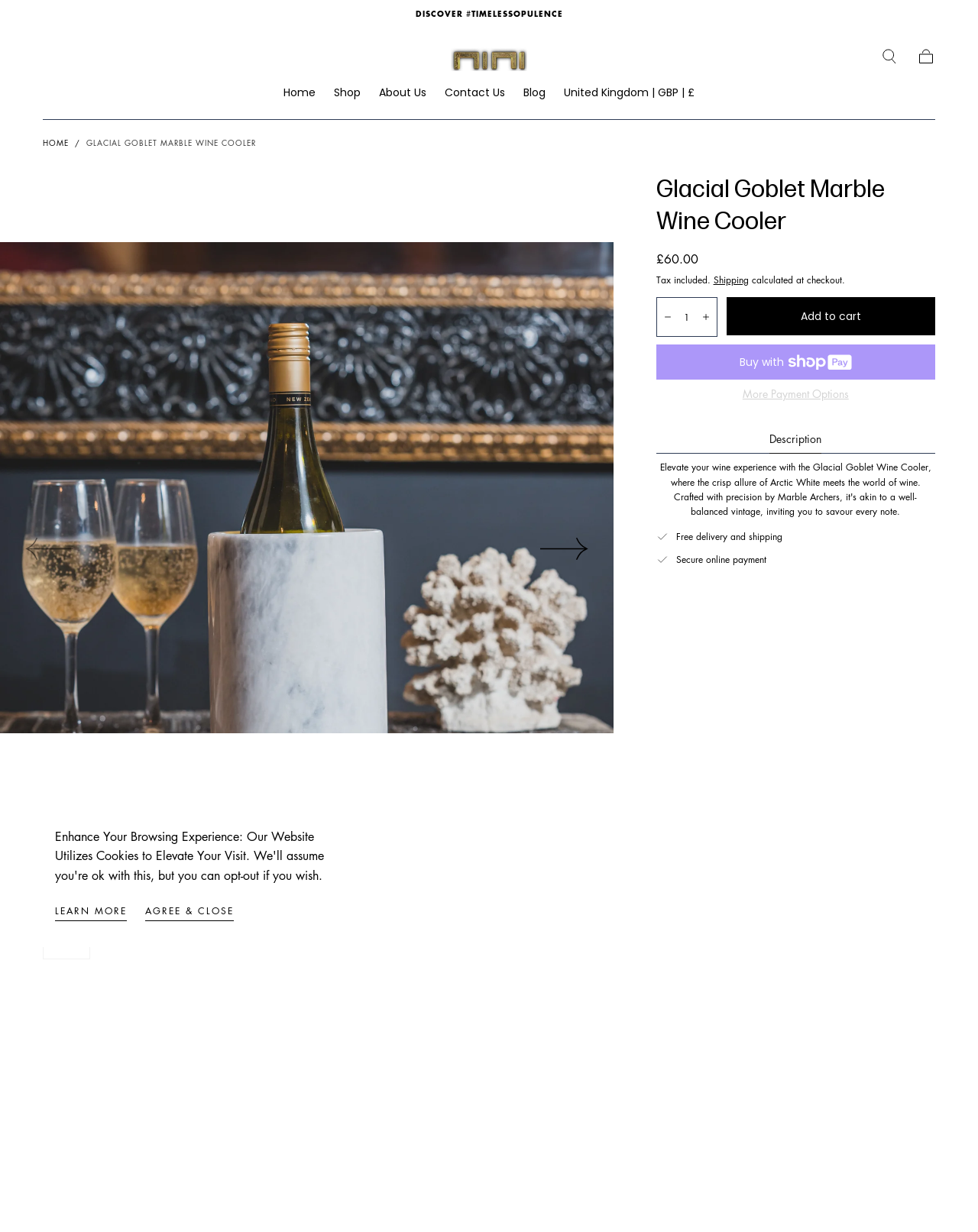Determine the webpage's heading and output its text content.

Glacial Goblet Marble Wine Cooler